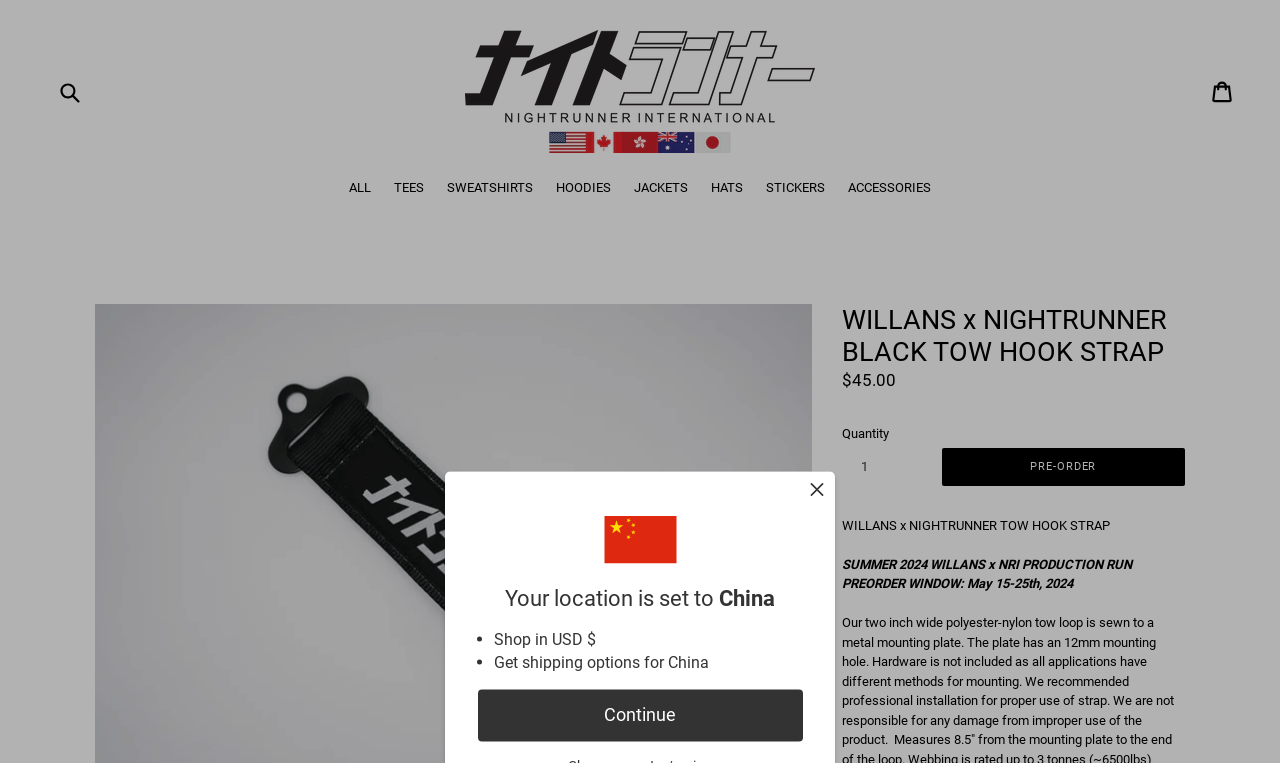Extract the bounding box coordinates of the UI element described by: "Cart Cart". The coordinates should include four float numbers ranging from 0 to 1, e.g., [left, top, right, bottom].

[0.947, 0.09, 0.965, 0.15]